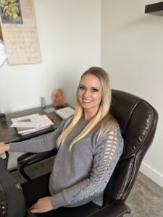From the image, can you give a detailed response to the question below:
How many years of experience does Elizabeth Anderson have?

According to the caption, Elizabeth Anderson has a decade of experience in the field of bail bonds, which enhances trust and confidence for those seeking help in navigating legal situations.